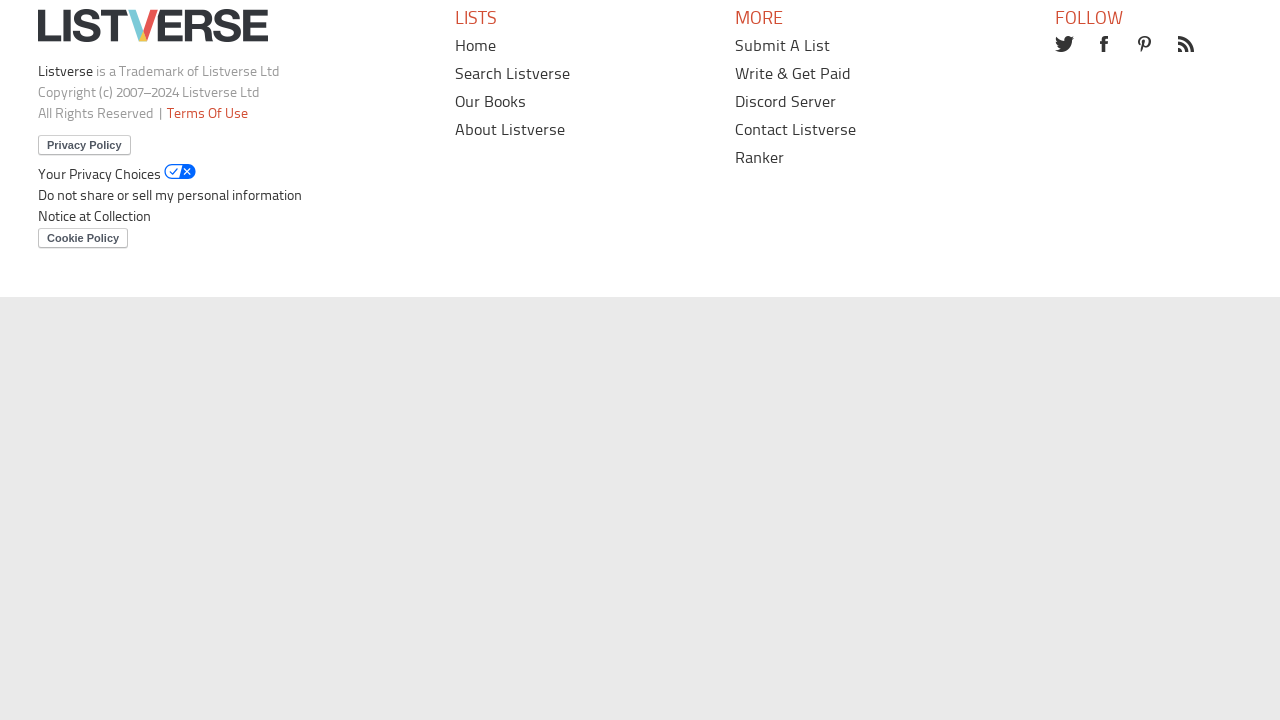Provide the bounding box coordinates of the HTML element this sentence describes: "History".

[0.716, 0.645, 0.751, 0.663]